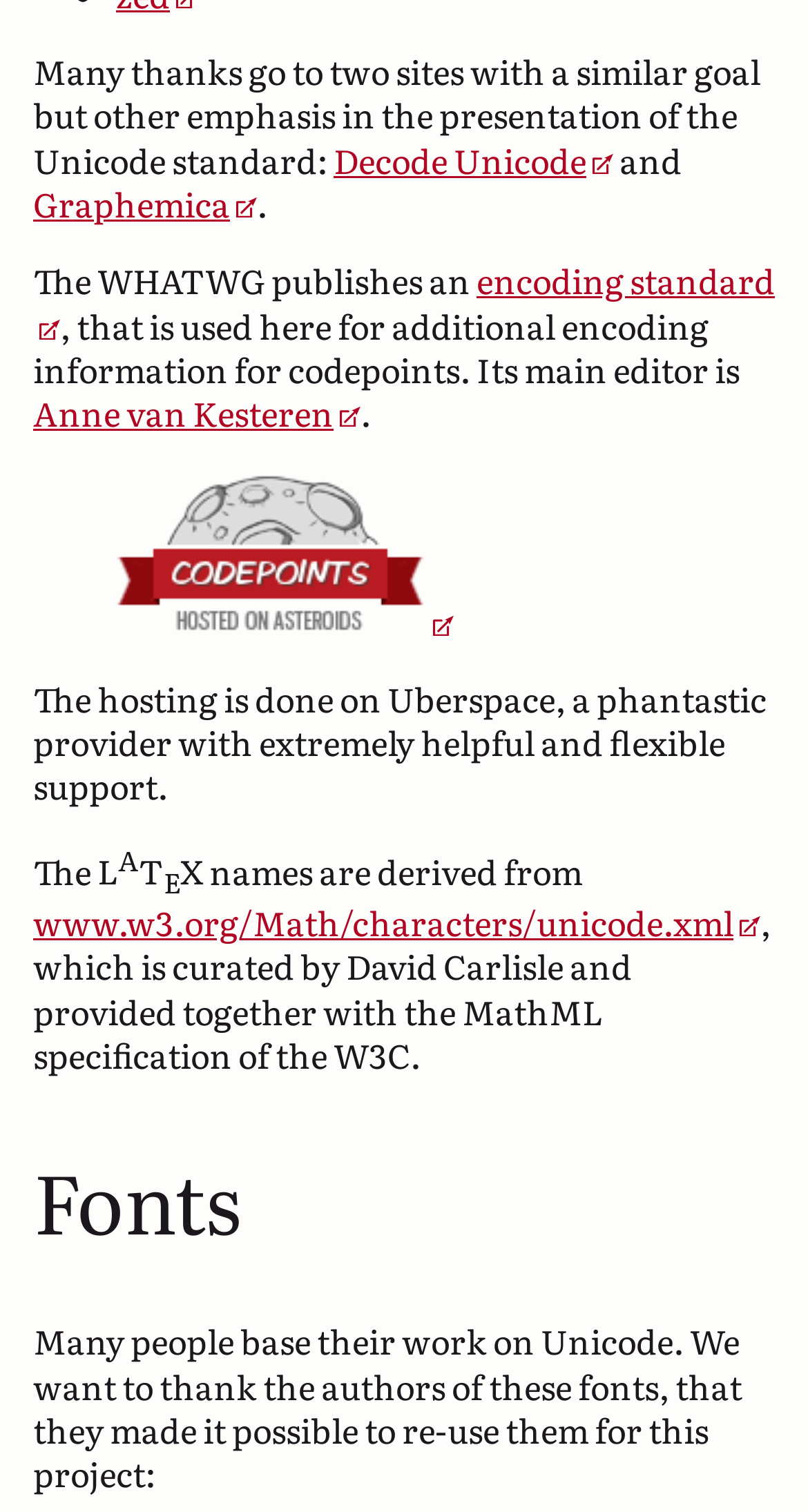Find the bounding box coordinates of the element I should click to carry out the following instruction: "Follow the link to 'www.w3.org/Math/characters/unicode.xml'".

[0.041, 0.593, 0.941, 0.626]